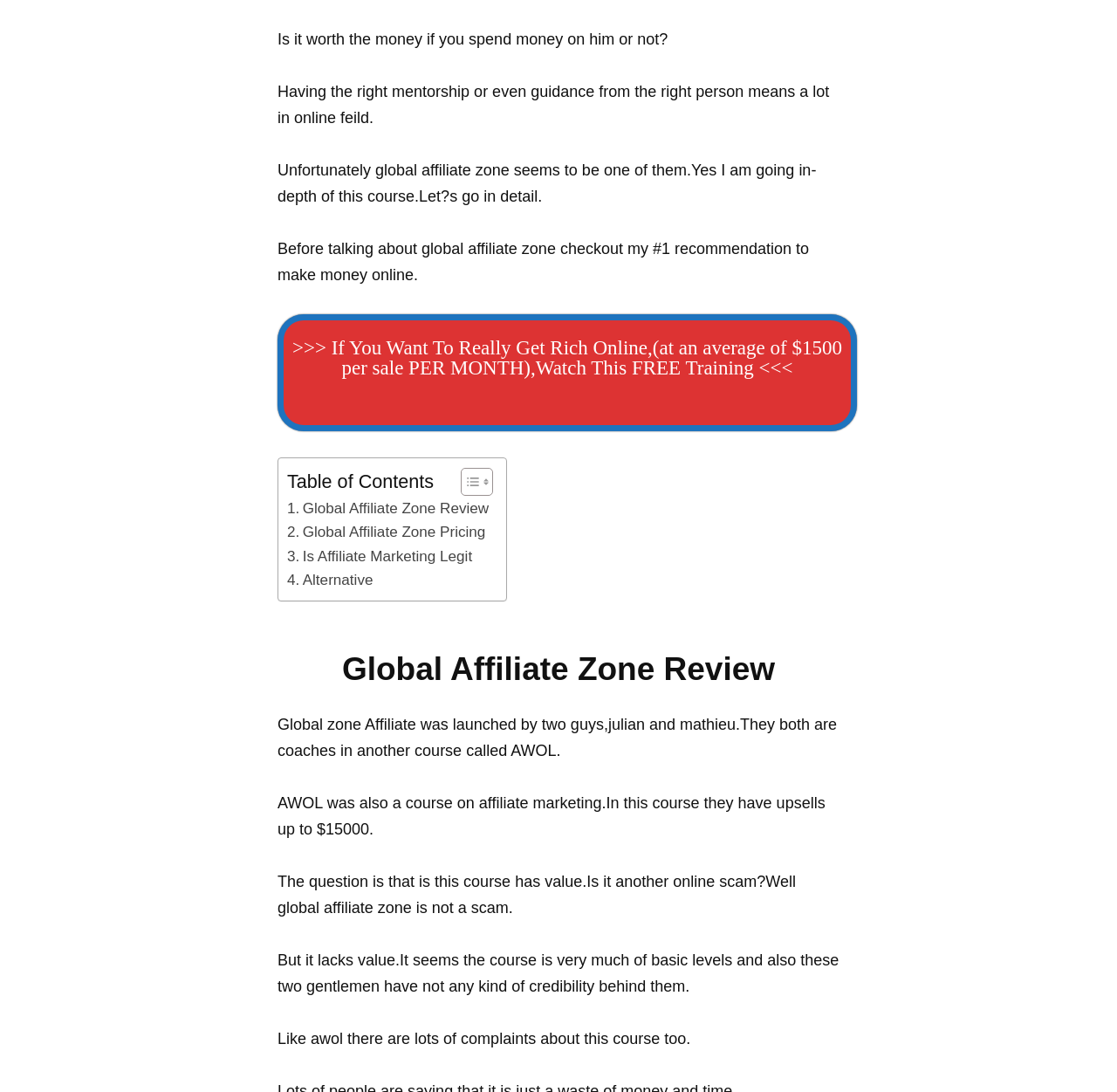What is the purpose of the 'Table of Contents' section?
Please provide a single word or phrase as your answer based on the screenshot.

To navigate the review